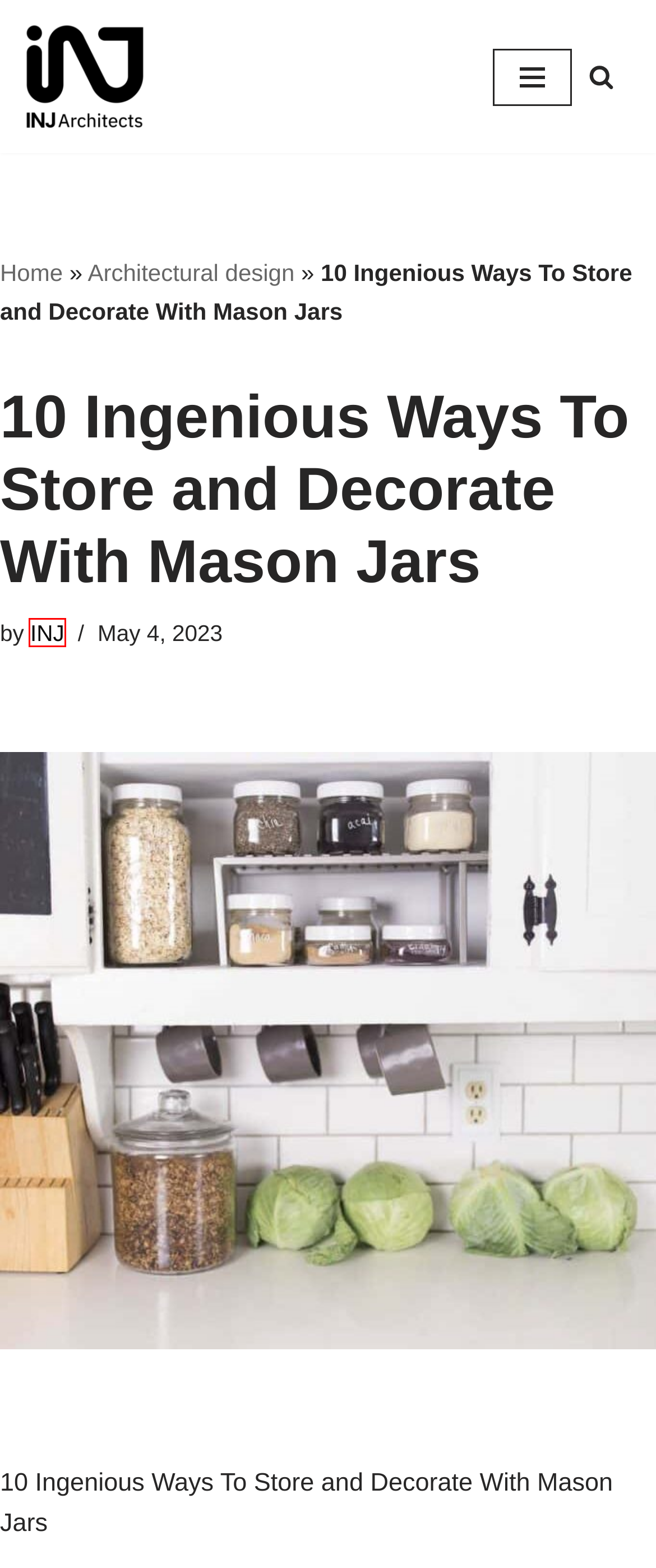Examine the screenshot of a webpage with a red bounding box around an element. Then, select the webpage description that best represents the new page after clicking the highlighted element. Here are the descriptions:
A. Interior Design Archives | INJ Architects
B. INJ Architects News Hub: The Latest from the World of Architecture
C. Writing Project Proposals for Architects
D. architectural design Archives | INJ Architects
E. Rooftop Potential: Commercial Roof Design Alternatives
F. Architecture Design Articles | INJ Architects Blog
G. INJ, Author at INJ Architects
H. Architecture Firm in Saudi Arabia

G